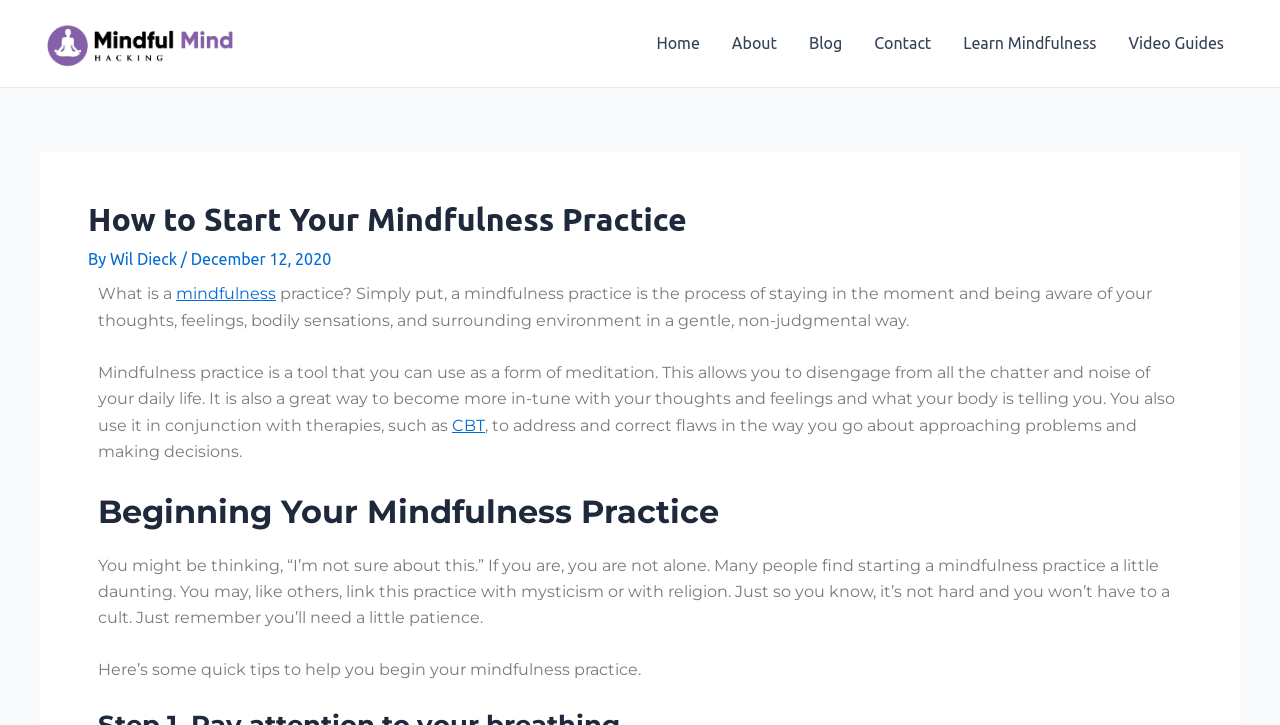Please determine the bounding box coordinates of the element's region to click in order to carry out the following instruction: "Read the article by Wil Dieck". The coordinates should be four float numbers between 0 and 1, i.e., [left, top, right, bottom].

[0.086, 0.345, 0.141, 0.37]